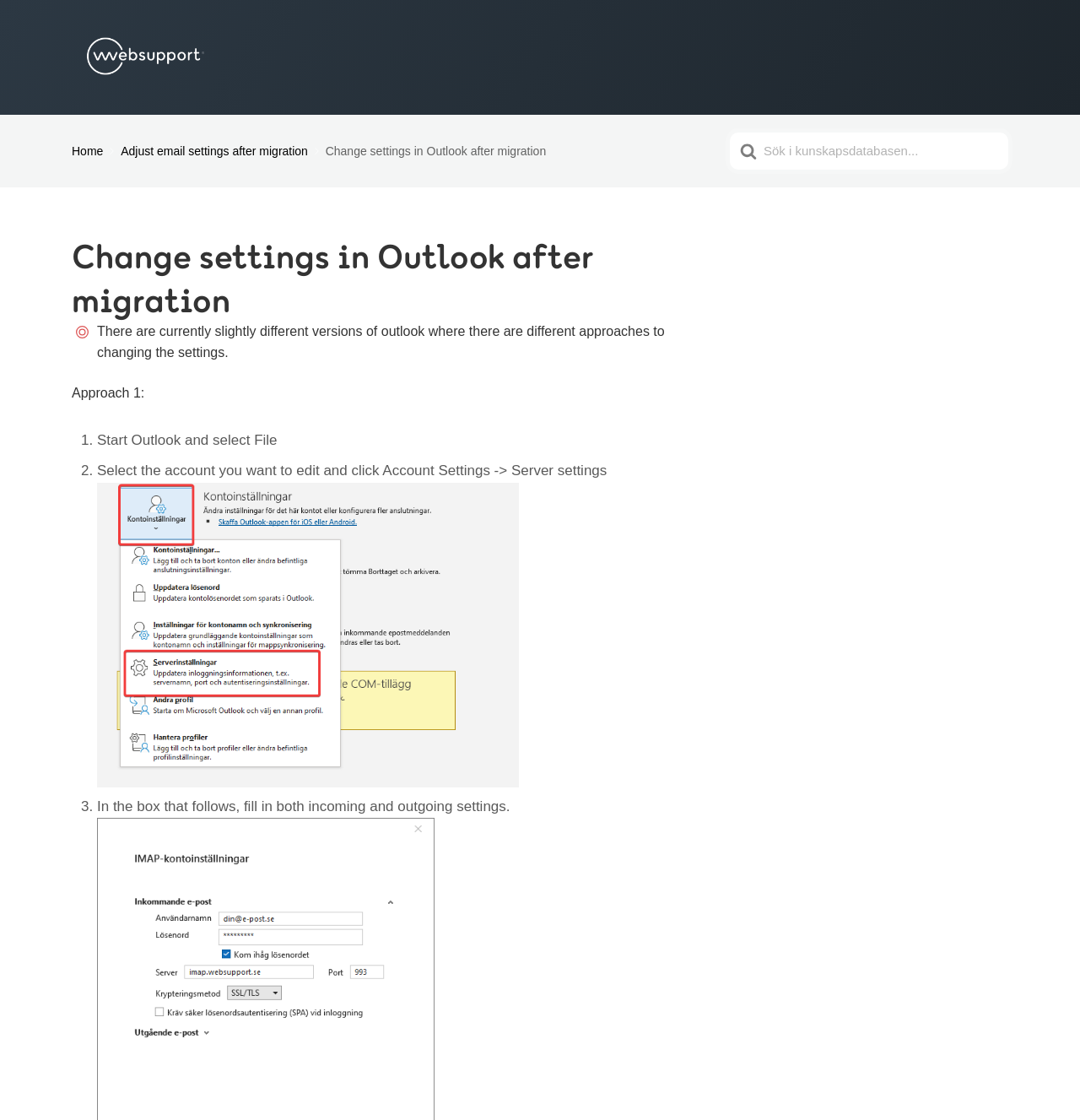Mark the bounding box of the element that matches the following description: "alt="Websupport kunskapsdatabas"".

[0.066, 0.023, 0.203, 0.08]